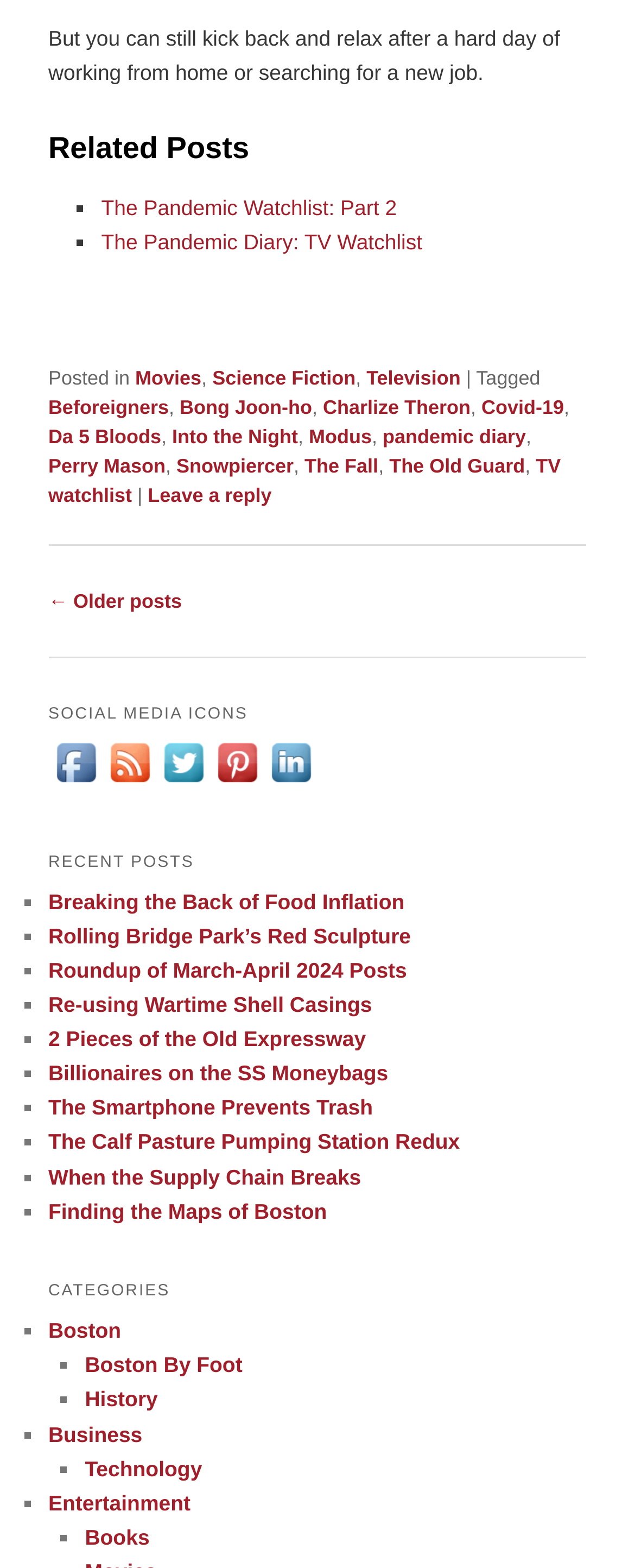Provide a brief response using a word or short phrase to this question:
How many related posts are there?

2